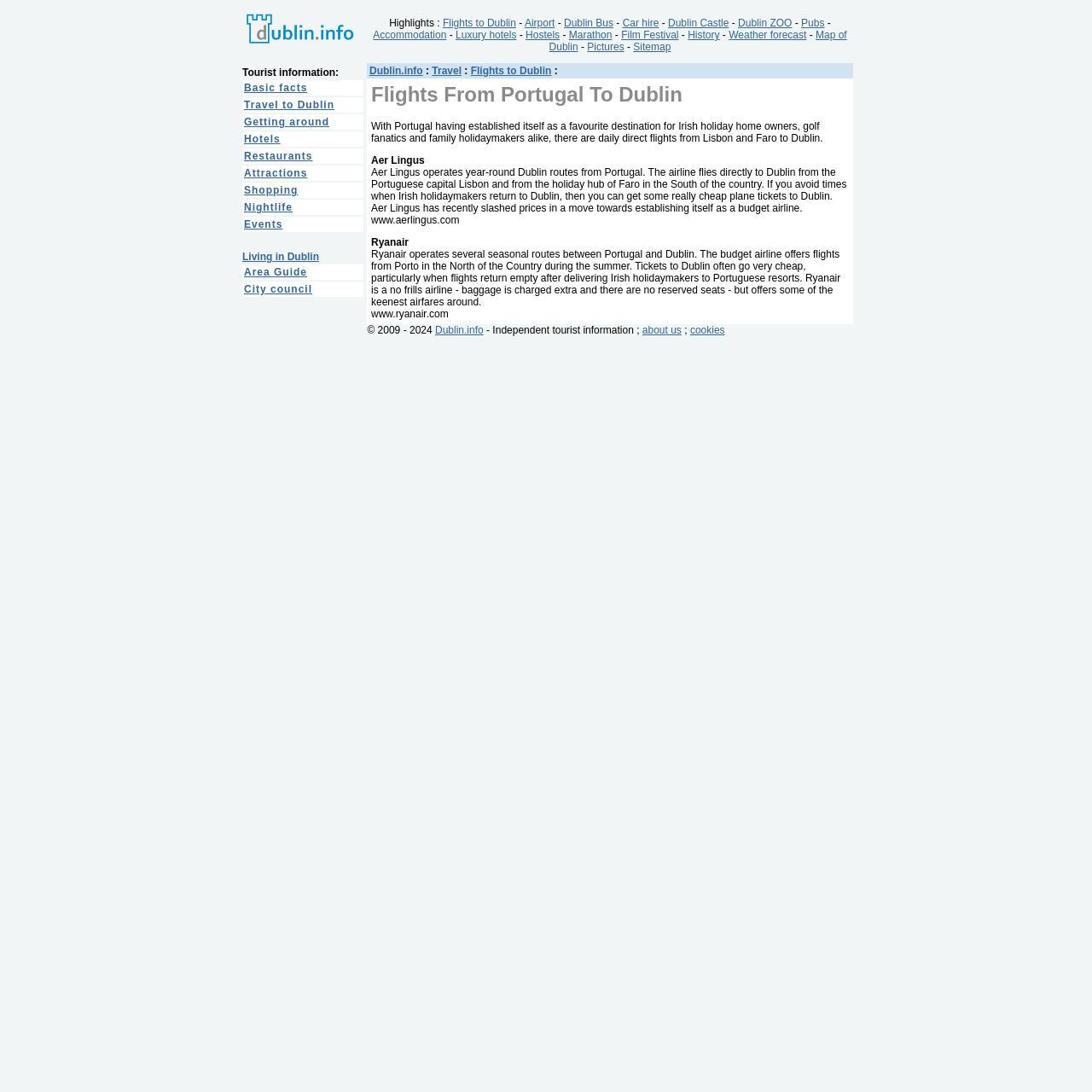Describe all visible elements and their arrangement on the webpage.

The webpage is about Dublin.info, a website providing information about Dublin, Ireland. At the top, there is a navigation menu with a "Dublin.info Home" link and a list of highlights, including "Flights to Dublin", "Airport", "Dublin Bus", "Car hire", and more. 

Below the navigation menu, there is a main content area with a title "Dublin.info : Travel : Flights to Dublin : Flights From Portugal To Dublin". The content is divided into two sections. The left section has a table with several rows, each containing a link to a different topic, such as "Basic facts", "Travel to Dublin", "Getting around", "Hotels", "Restaurants", "Attractions", "Shopping", "Nightlife", and "Events". 

The right section has a longer article about flights from Portugal to Dublin, mentioning Aer Lingus and Ryanair as airlines operating direct flights from Lisbon and Faro to Dublin. The article also provides some tips on how to get cheap plane tickets to Dublin.

There are no images on the page. The overall layout is organized, with clear headings and concise text.